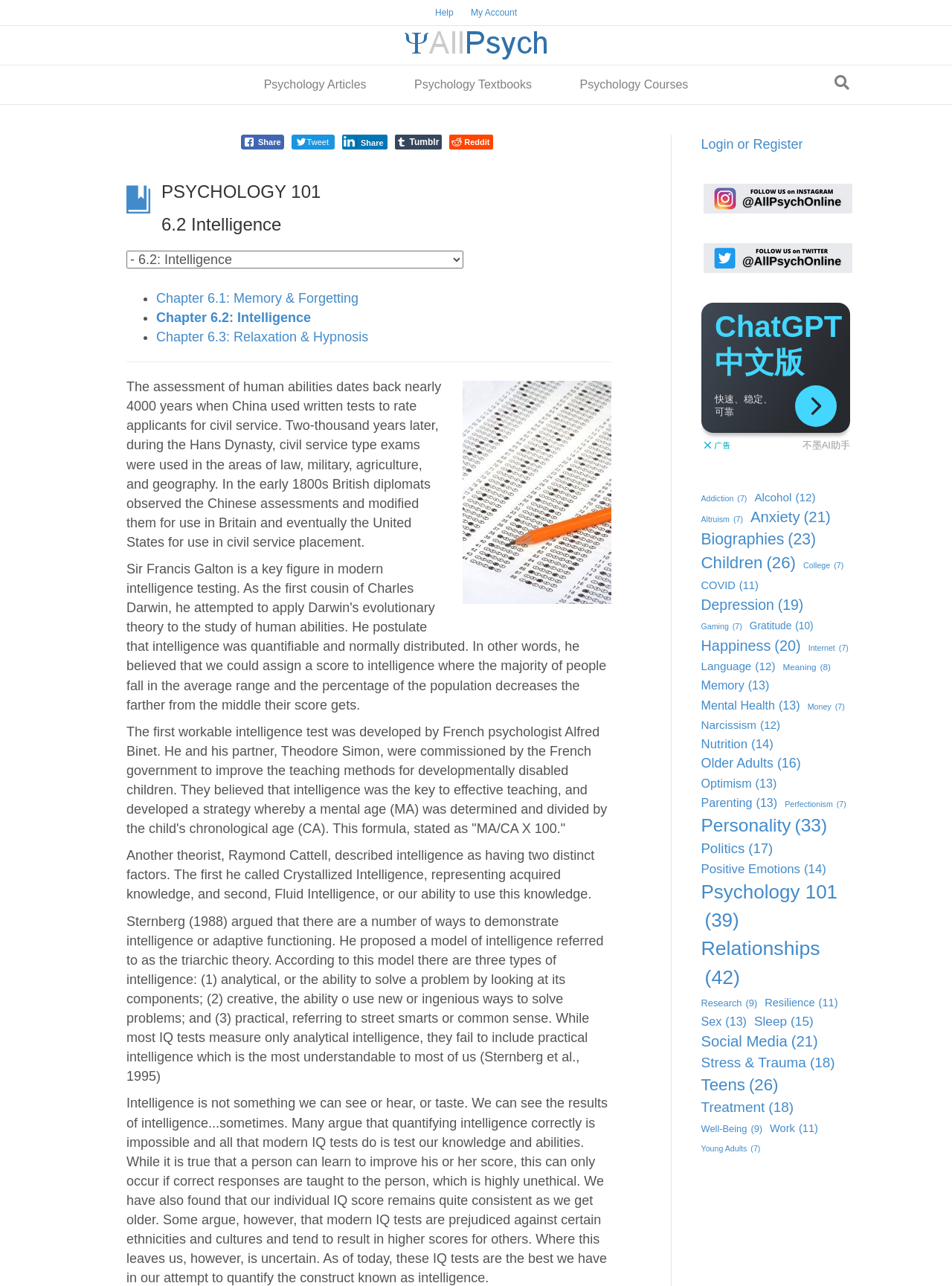Describe all significant elements and features of the webpage.

This webpage is about psychology, specifically Chapter 6.2: Intelligence. At the top, there is a navigation bar with links to "Help", "My Account", and "AllPsych", accompanied by an image of the AllPsych logo. Below this, there is a header menu with links to "Psychology Articles", "Psychology Textbooks", "Psychology Courses", and "Search". The search function has a dropdown menu with social media sharing buttons and a link to "PSYCHOLOGY 101 6.2 Intelligence".

The main content of the page is divided into sections, each discussing a different aspect of intelligence. The first section provides an introduction to the concept of intelligence, tracing its history back to ancient China. The text explains how intelligence tests were developed and used in various cultures.

The subsequent sections delve into different theories of intelligence, including those proposed by Alfred Binet, Raymond Cattell, and Sternberg. These sections are accompanied by static text blocks that provide detailed information about each theory.

On the right-hand side of the page, there is a list of links to related topics, such as addiction, anxiety, and depression, each with a number of items in parentheses. These links are grouped into categories, with some having multiple links under the same category.

At the bottom of the page, there are several complementary sections, including an advertisement iframe and a series of figures with links to unknown destinations.